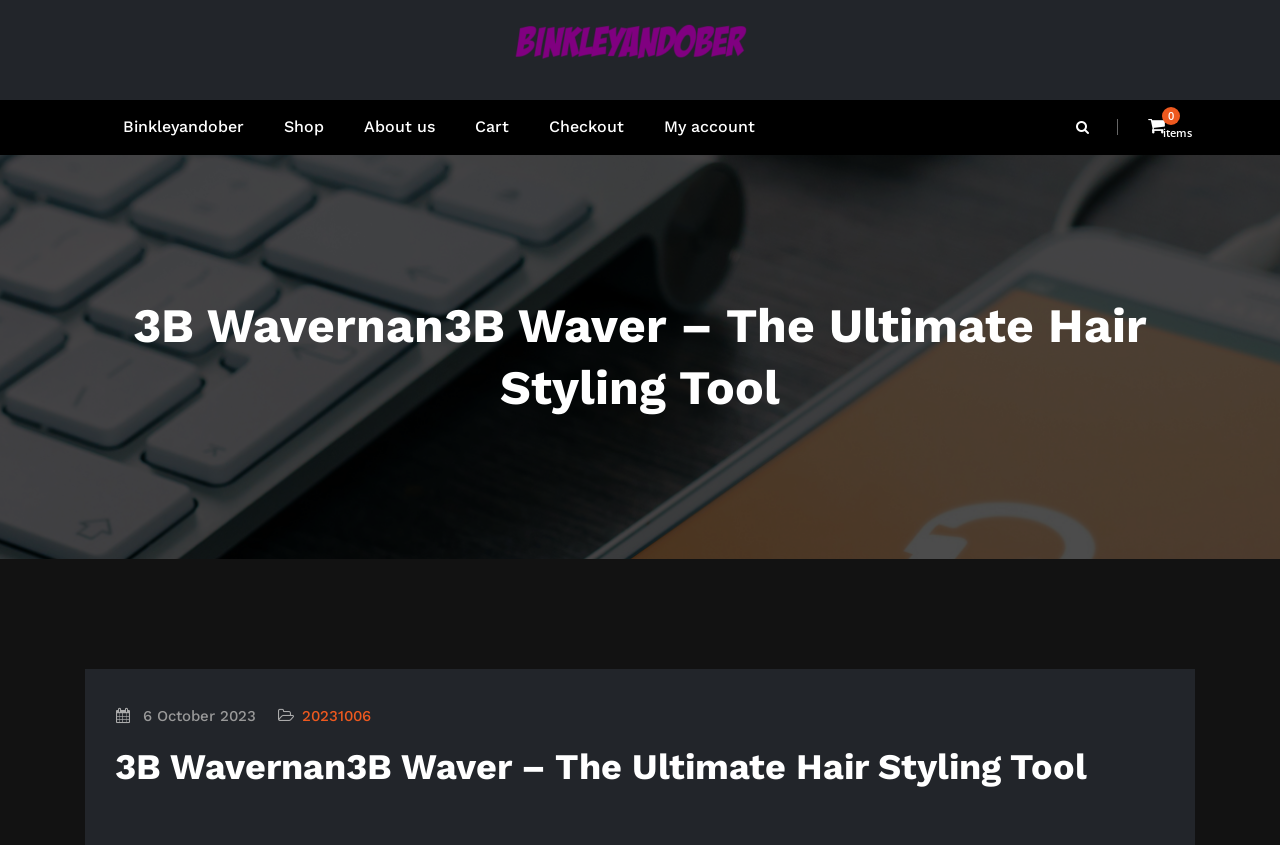What is the date mentioned on the webpage?
Analyze the image and deliver a detailed answer to the question.

I found the answer by looking at the link '6 October 2023' which is a date mentioned on the webpage. This date is also mentioned in the format '20231006' nearby.